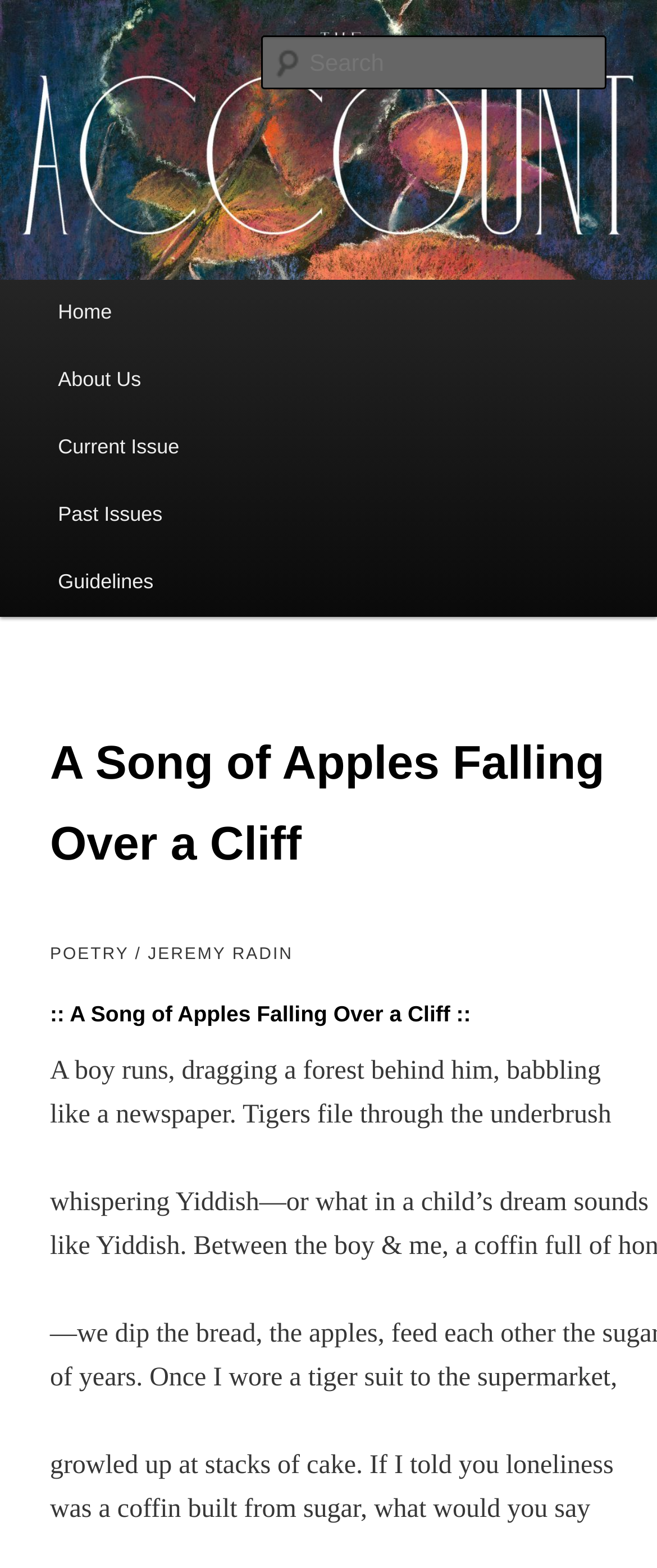Please find the bounding box coordinates of the element that you should click to achieve the following instruction: "search for a poem". The coordinates should be presented as four float numbers between 0 and 1: [left, top, right, bottom].

[0.396, 0.023, 0.924, 0.057]